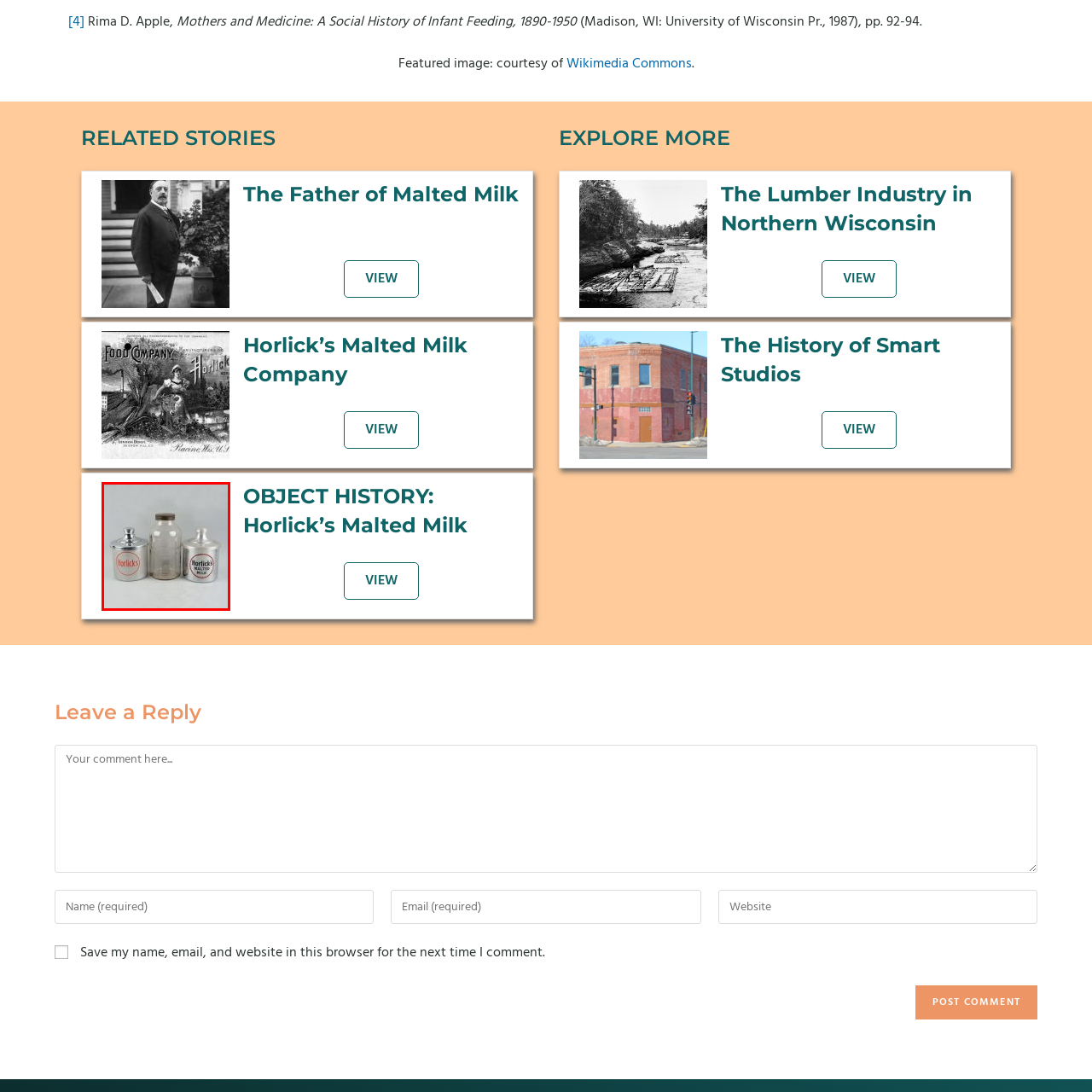How many containers are featured in the image?
Study the image framed by the red bounding box and answer the question in detail, relying on the visual clues provided.

The caption describes three containers: a silver tin canister, a glass jar with a wooden lid, and another metal container, all of which are associated with Horlick's Malted Milk.